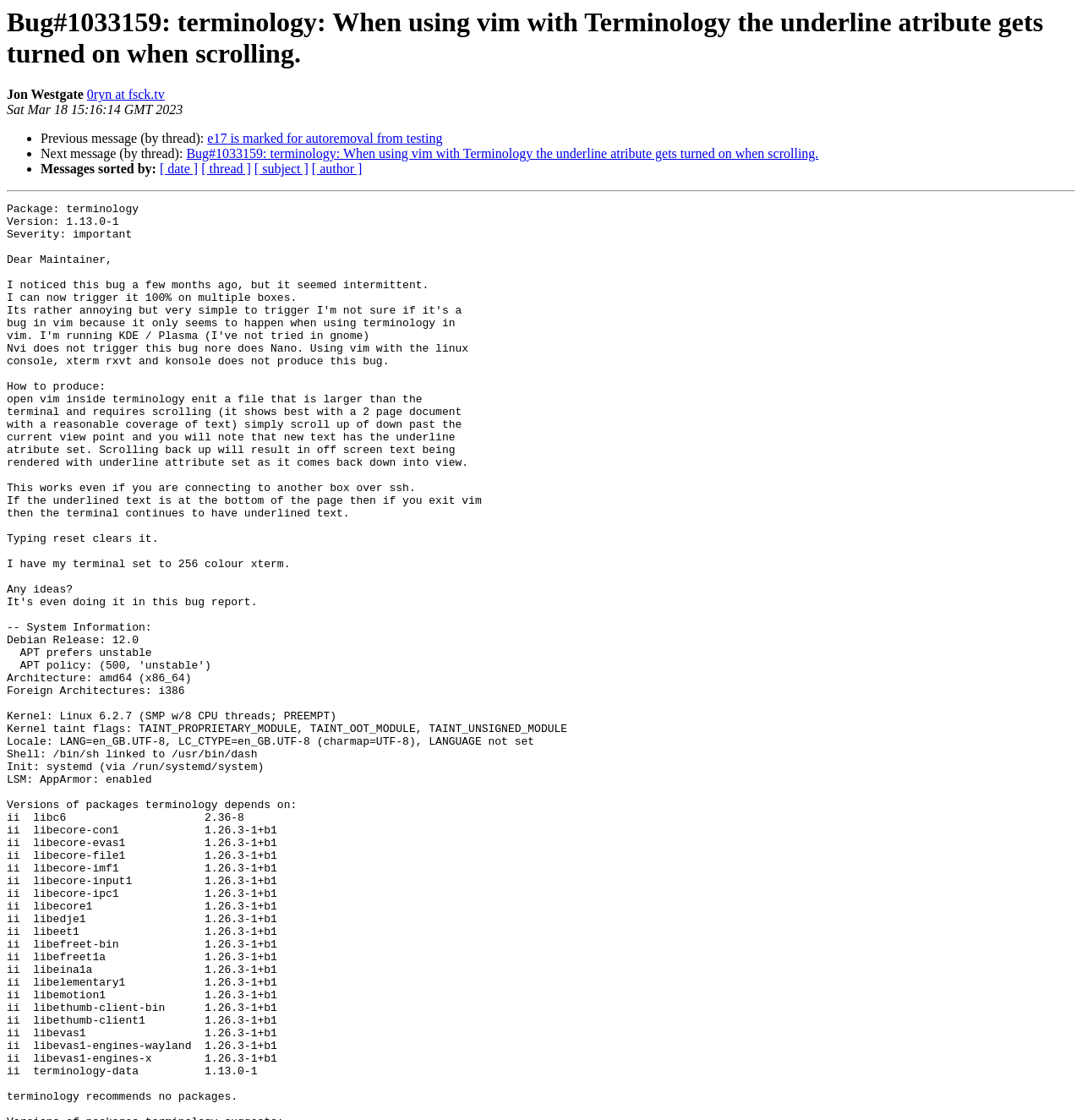Provide a one-word or short-phrase answer to the question:
Who is the author of this message?

Jon Westgate